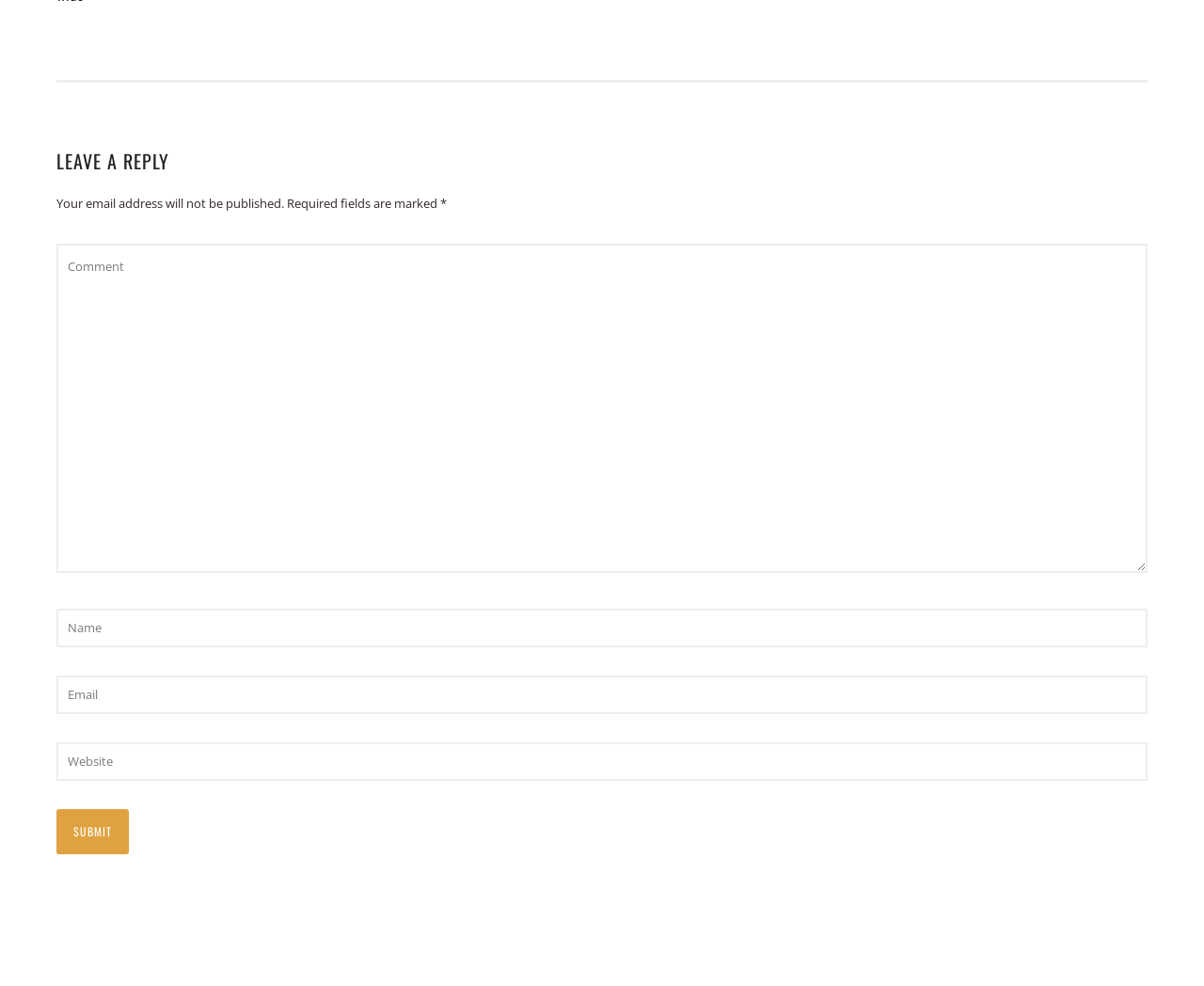What is the purpose of the asterisk symbol?
Please give a detailed and elaborate answer to the question based on the image.

The asterisk symbol is located next to the 'Required fields are marked' text, which suggests that it is used to mark the required fields in the form. In this case, all four textboxes are marked with an asterisk, indicating that they are all required fields.